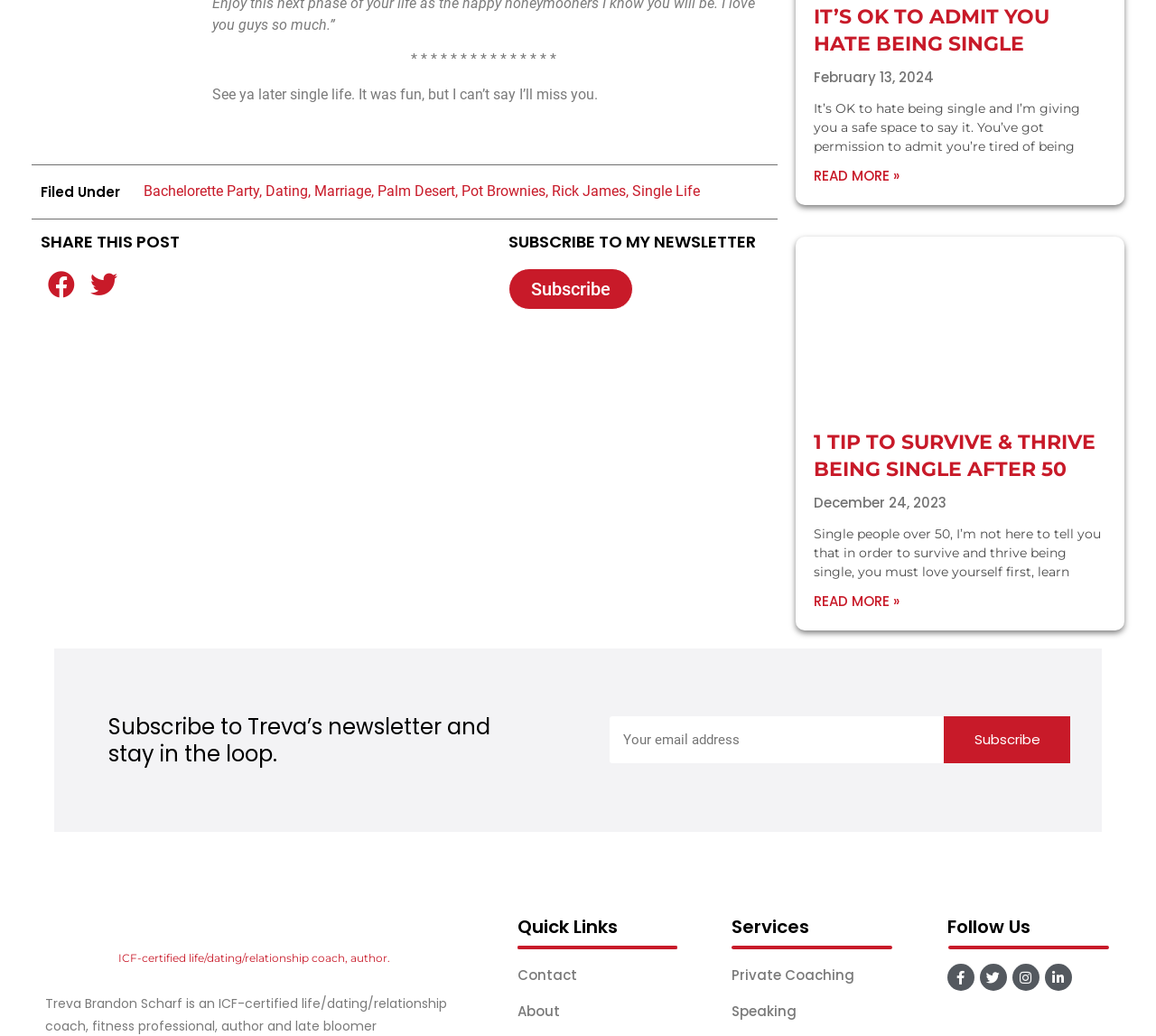Please identify the bounding box coordinates of the element I should click to complete this instruction: 'Read more about 1 Tip To Survive & Thrive Being Single After 50'. The coordinates should be given as four float numbers between 0 and 1, like this: [left, top, right, bottom].

[0.704, 0.571, 0.778, 0.59]